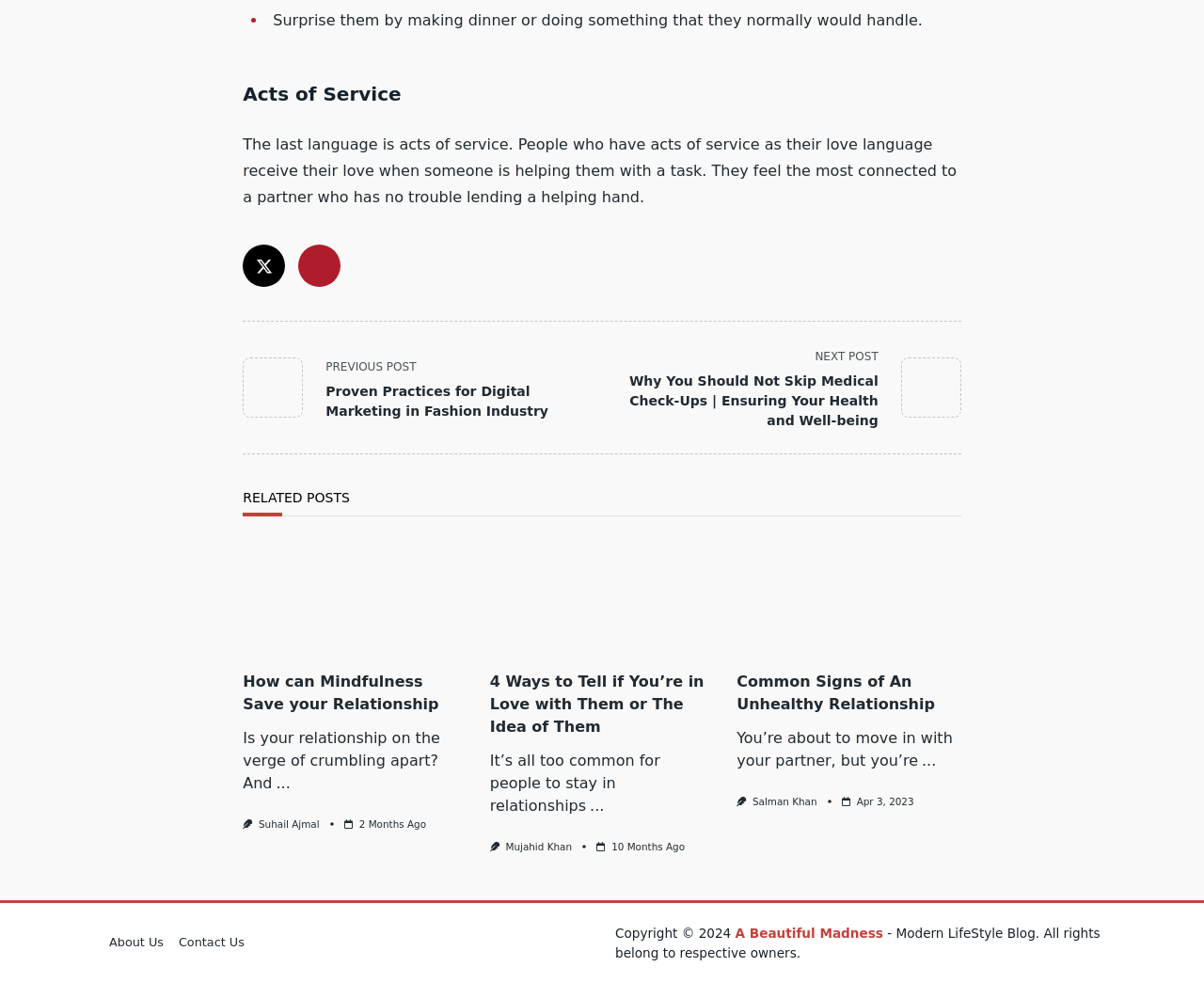Please reply to the following question using a single word or phrase: 
What is the name of the blog?

A Beautiful Madness